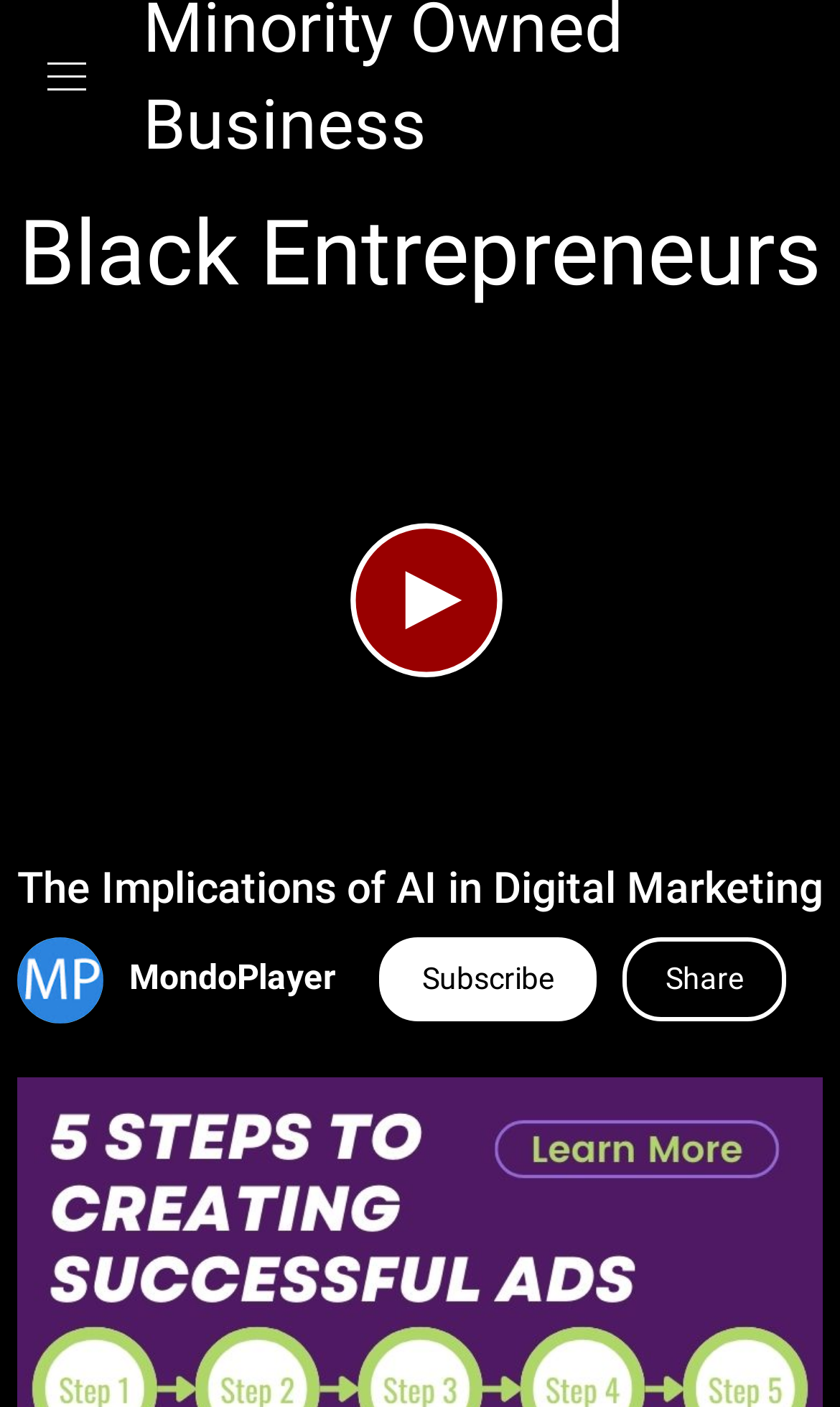Offer a meticulous caption that includes all visible features of the webpage.

The webpage is about Black Entrepreneurs and Minority Owned Business. At the top left, there is a small image. Below it, there is a large header that spans almost the entire width of the page, with the title "Black Entrepreneurs". 

On the middle left of the page, there is another image. Above it, there is a smaller image located at the top left corner. 

At the bottom of the page, there are three text elements aligned horizontally. From left to right, they are "MondoPlayer", "Subscribe", and "Share".